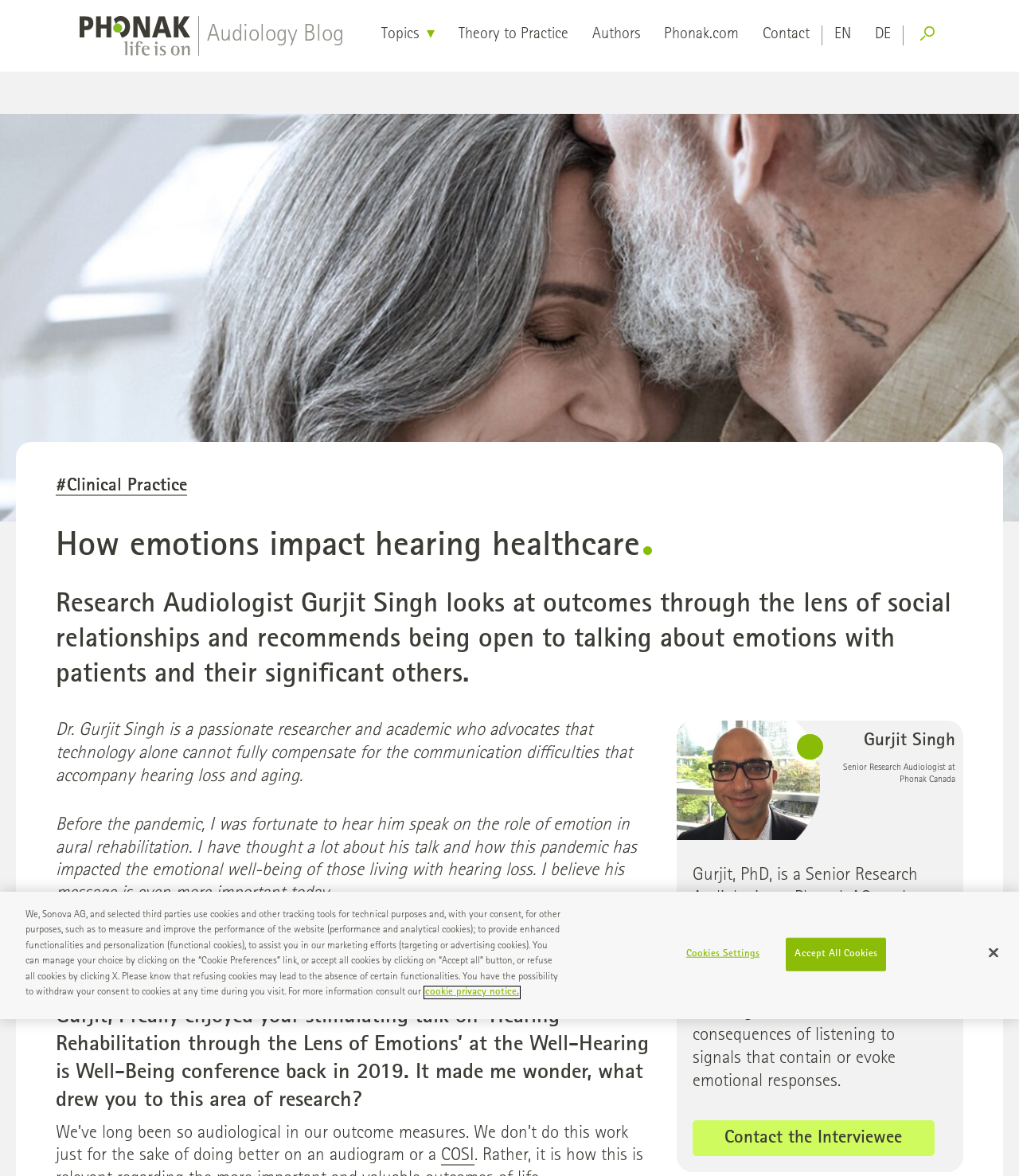What is the topic of the interview?
Please use the image to provide a one-word or short phrase answer.

Emotions in aural rehabilitation